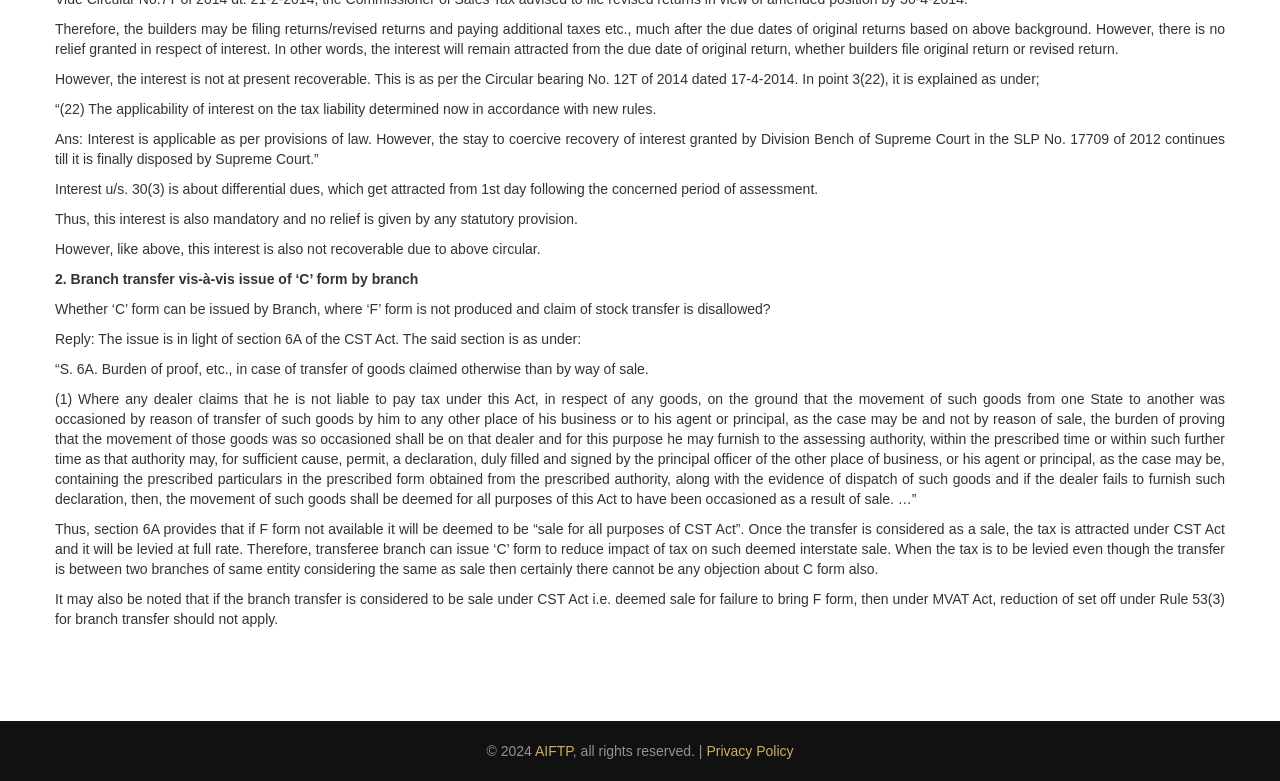Find the bounding box coordinates for the HTML element described as: "Privacy Policy". The coordinates should consist of four float values between 0 and 1, i.e., [left, top, right, bottom].

[0.552, 0.951, 0.62, 0.972]